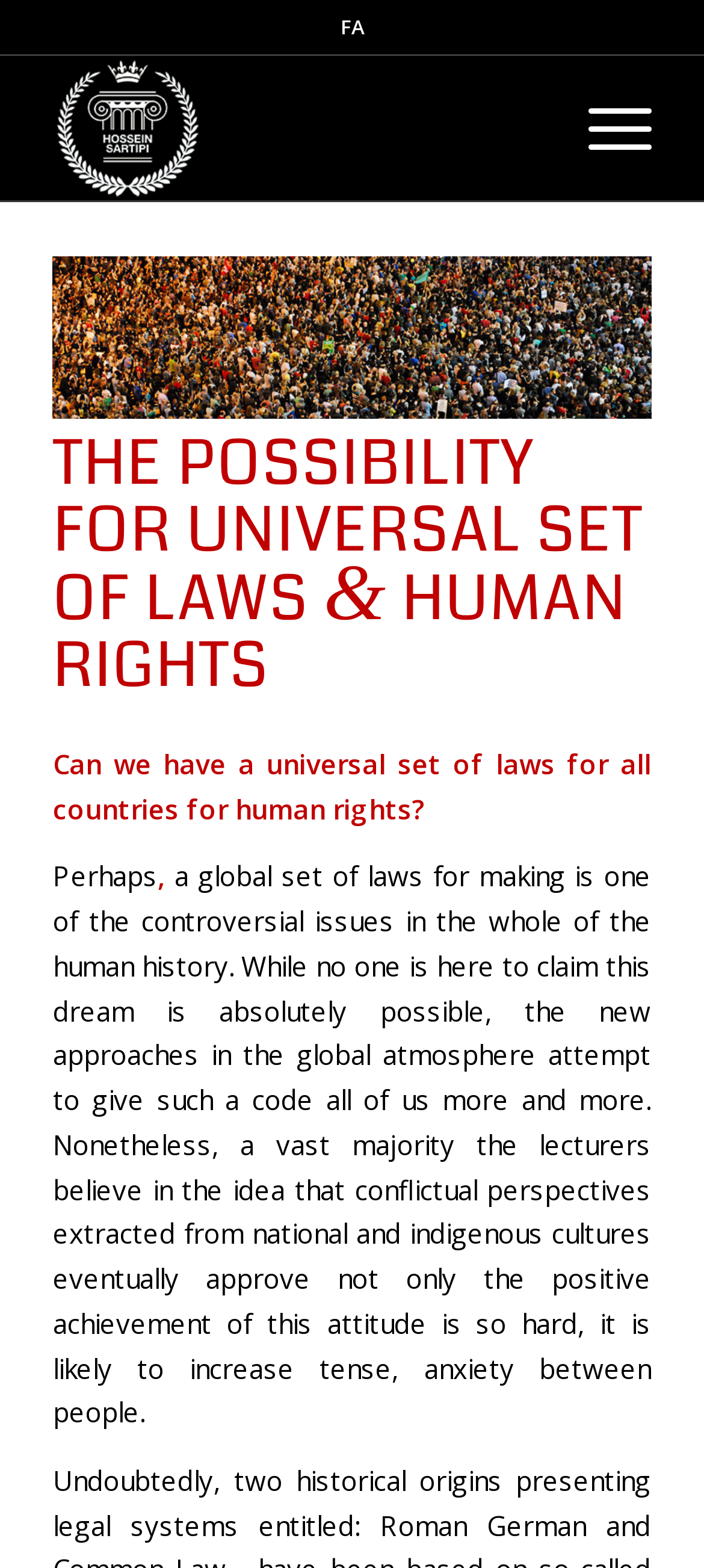Ascertain the bounding box coordinates for the UI element detailed here: "alt="Dr. Hossein Sartipi"". The coordinates should be provided as [left, top, right, bottom] with each value being a float between 0 and 1.

[0.075, 0.036, 0.755, 0.128]